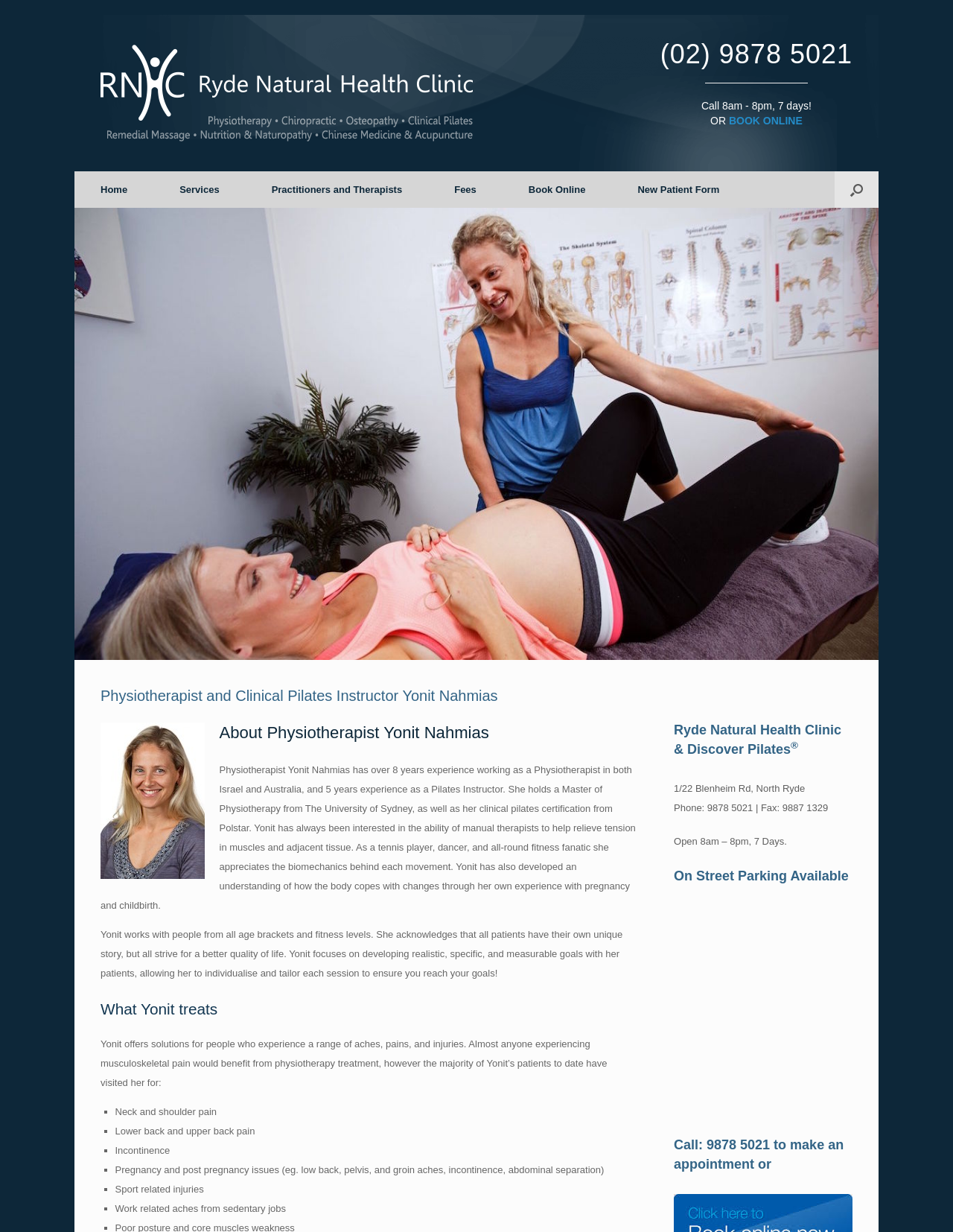Can you provide the bounding box coordinates for the element that should be clicked to implement the instruction: "Make an appointment"?

[0.707, 0.923, 0.885, 0.951]